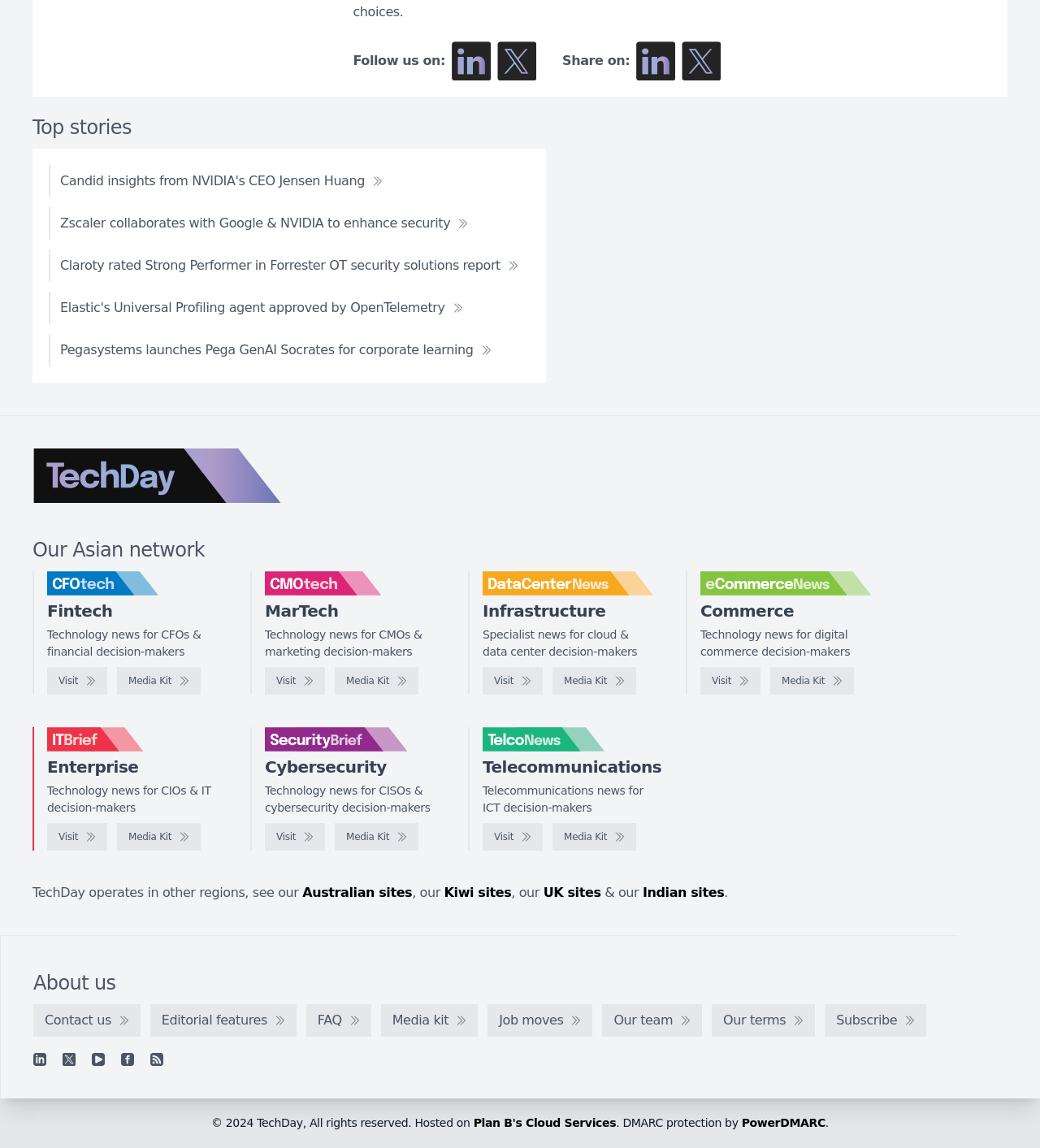What is the purpose of the 'Visit' links?
Ensure your answer is thorough and detailed.

The 'Visit' links are located below each logo on the webpage and appear to be links to other websites. The purpose of these links is to allow users to visit the associated websites, which are likely related to the topics represented by the logos.